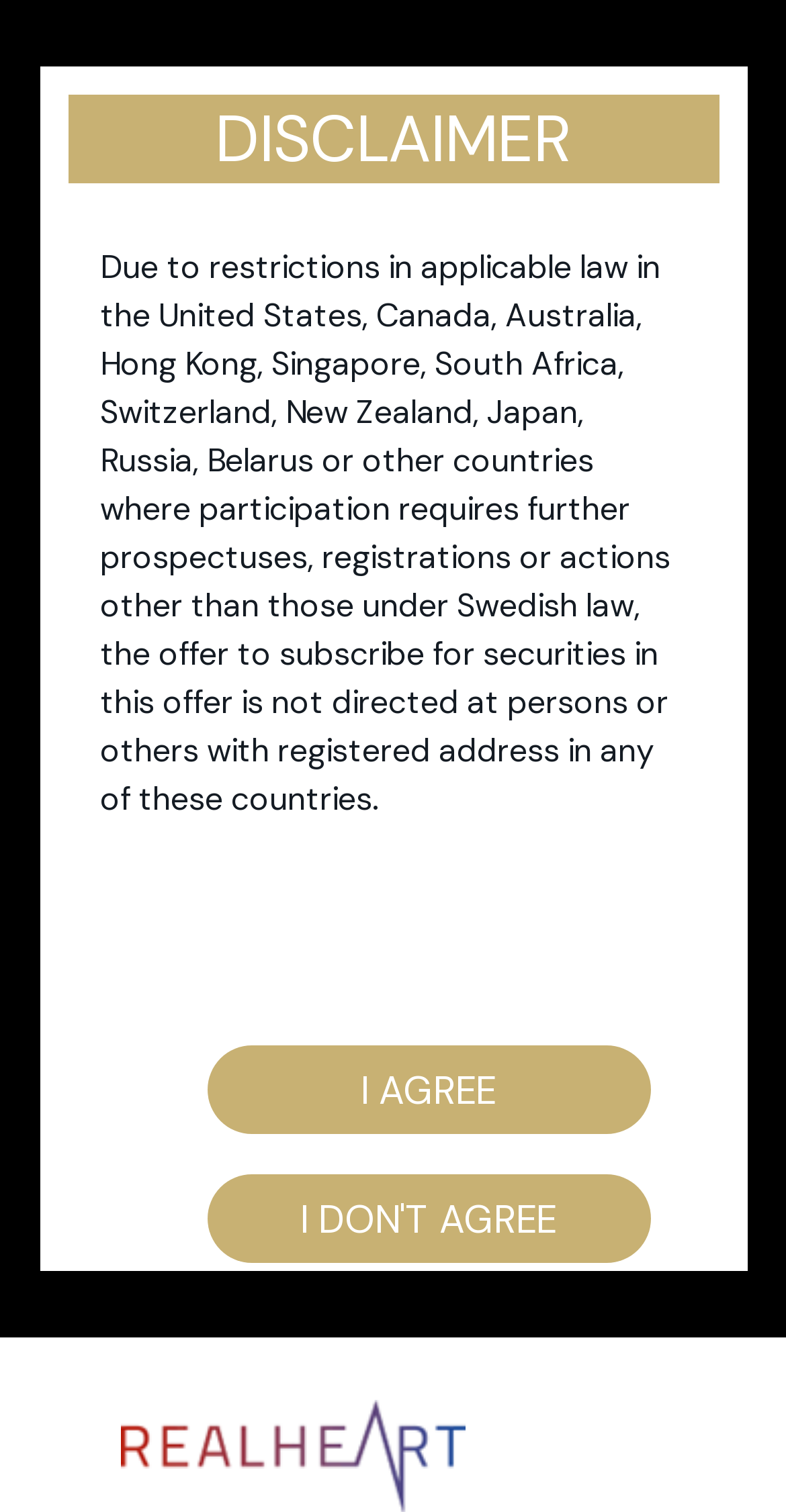Provide a one-word or short-phrase response to the question:
How many languages are available?

2